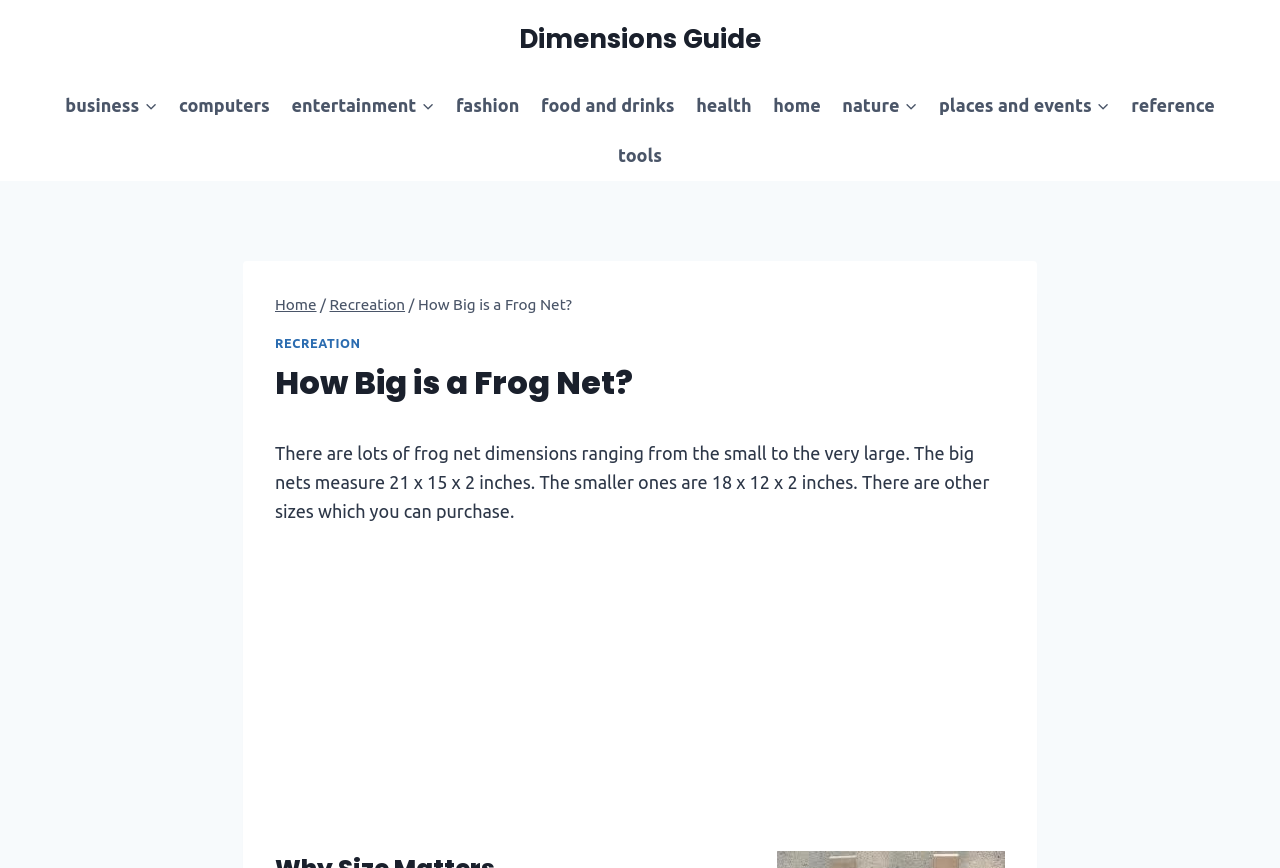Find the bounding box coordinates for the HTML element described in this sentence: "Home". Provide the coordinates as four float numbers between 0 and 1, in the format [left, top, right, bottom].

[0.596, 0.092, 0.65, 0.15]